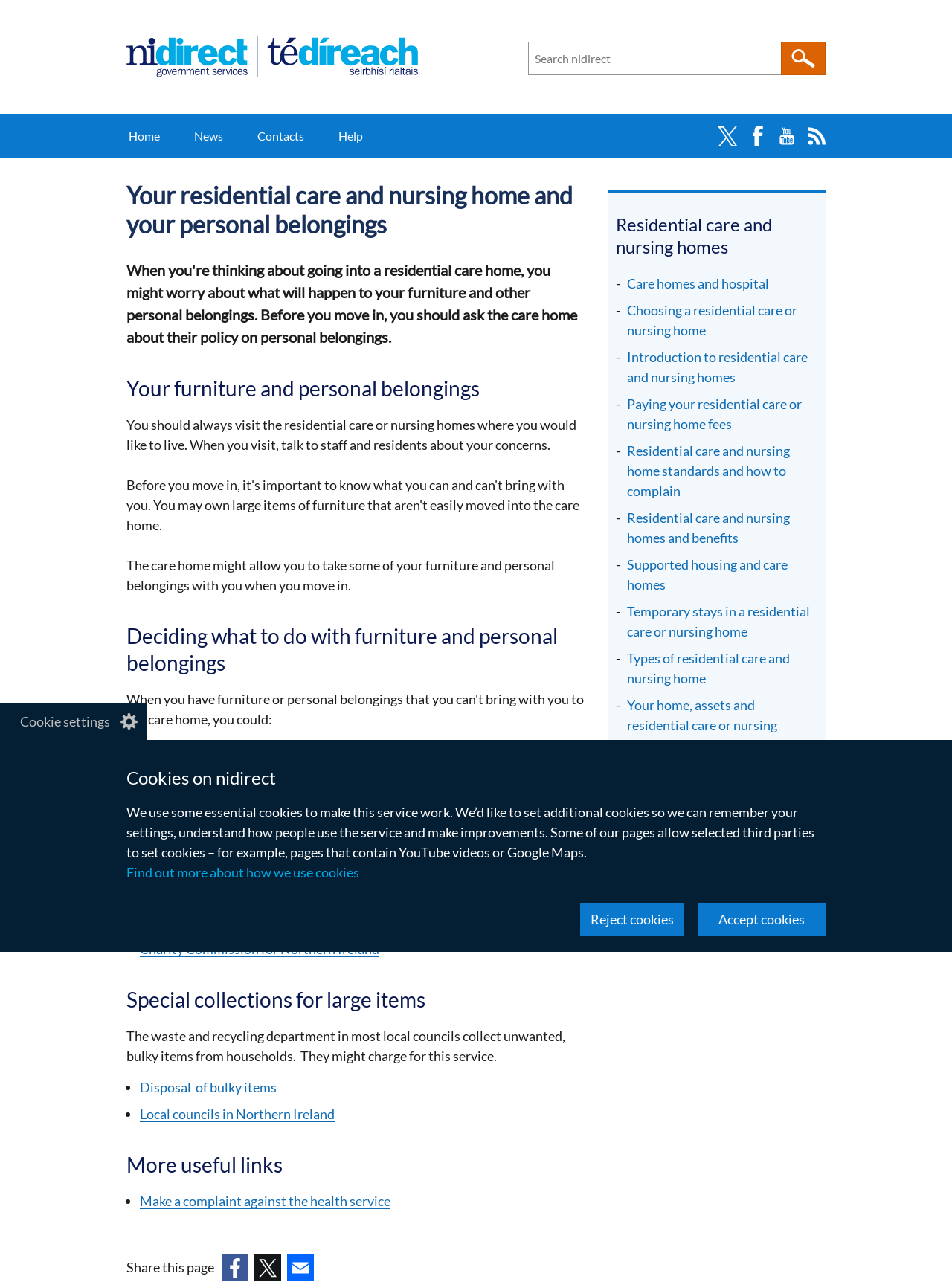Determine the bounding box for the described HTML element: "Blog". Ensure the coordinates are four float numbers between 0 and 1 in the format [left, top, right, bottom].

None